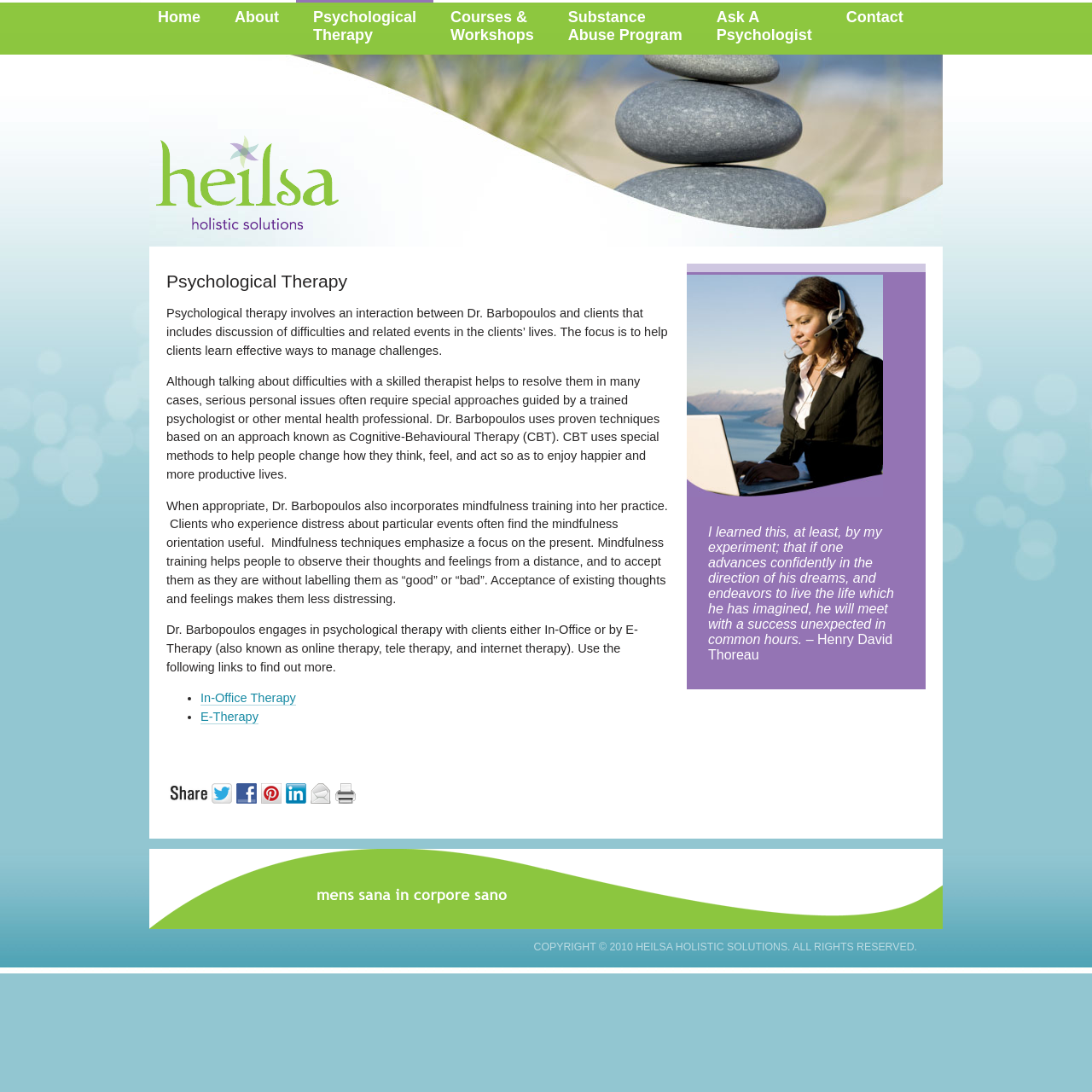What are the two modes of therapy offered by Dr. Barbopoulos?
Using the visual information, answer the question in a single word or phrase.

In-Office and E-Therapy